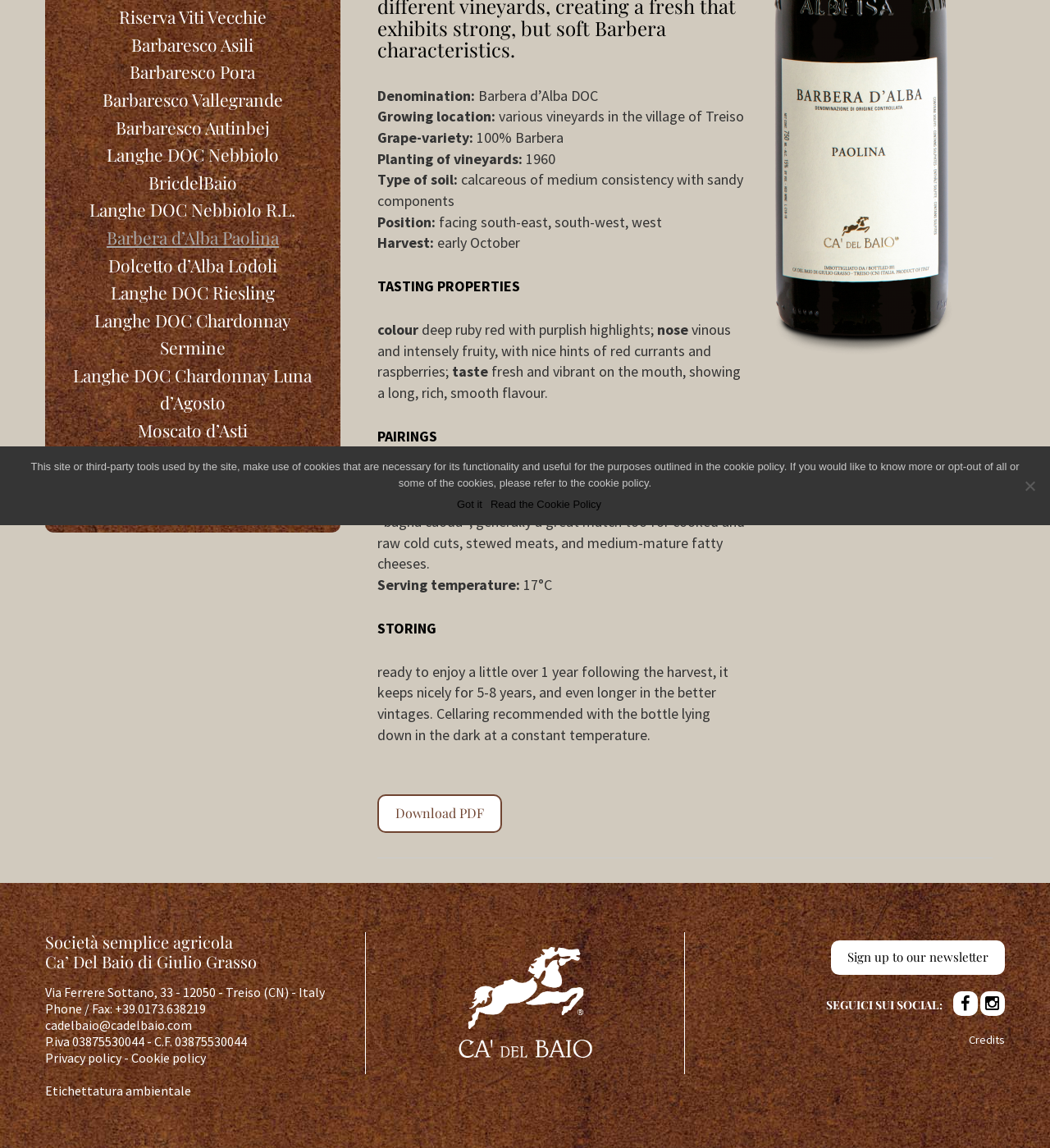Based on the element description "Crube", predict the bounding box coordinates of the UI element.

[0.161, 0.389, 0.206, 0.409]